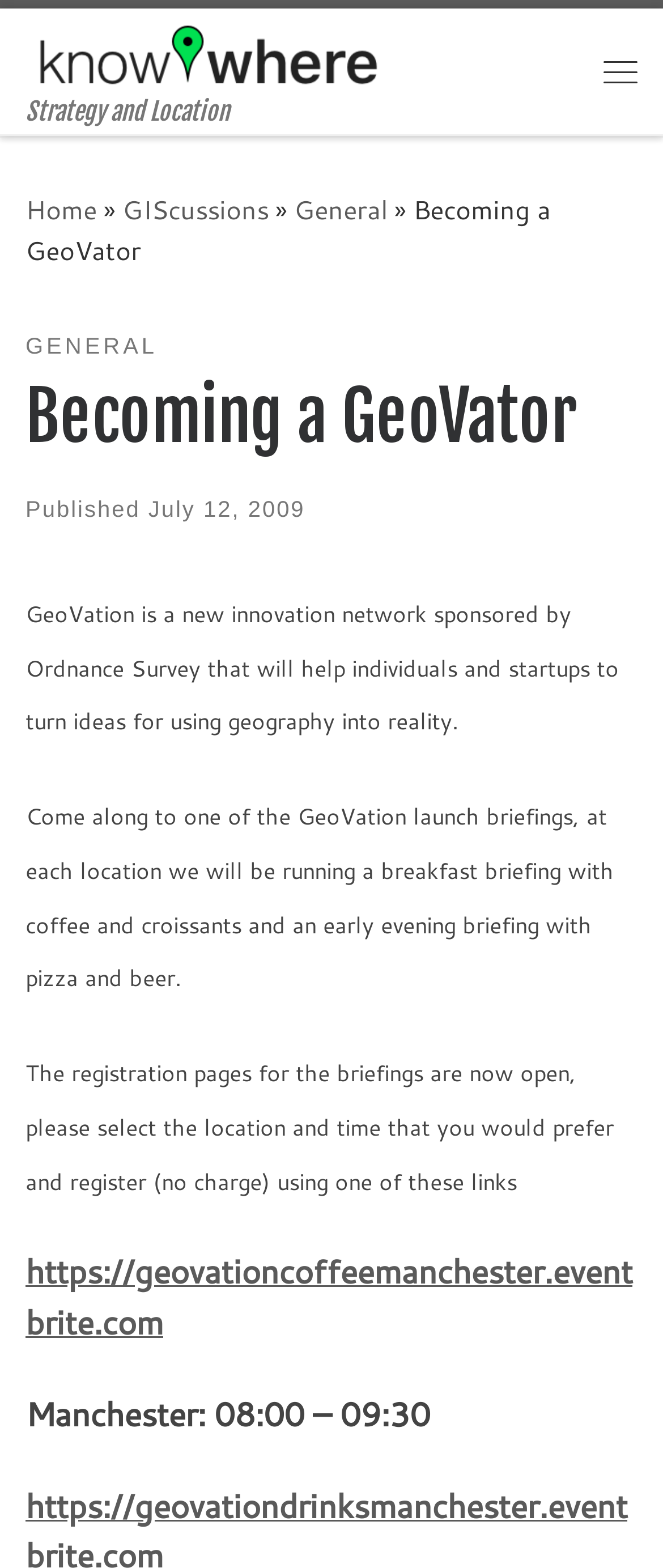Find the bounding box coordinates of the UI element according to this description: "aria-label="KnowWhere | Strategy and Location"".

[0.038, 0.017, 0.592, 0.05]